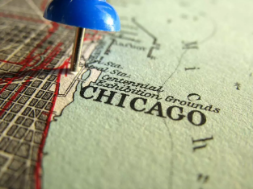What is the purpose of the blue pushpin on the map?
Examine the screenshot and reply with a single word or phrase.

To indicate a specific location